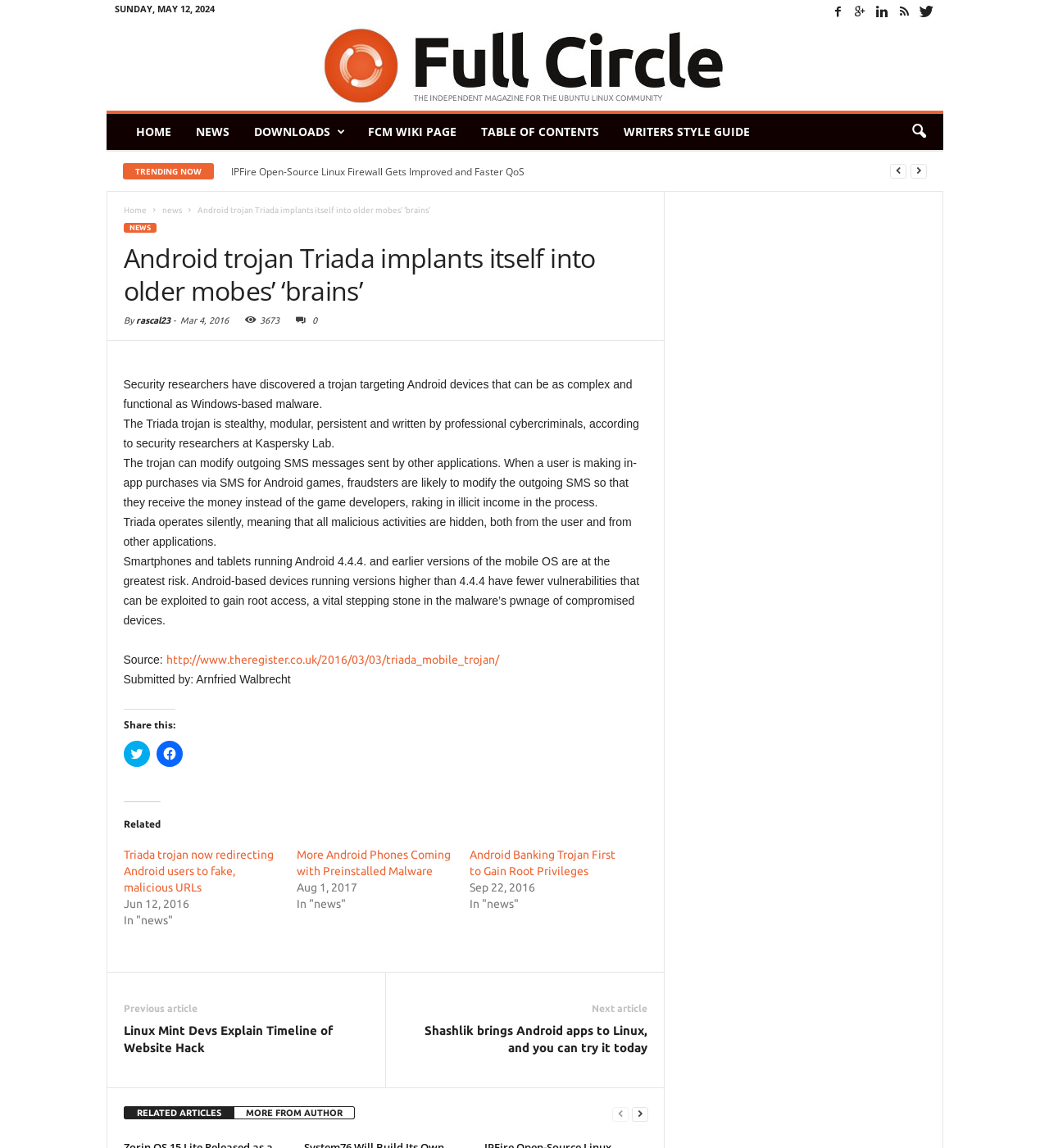Determine the coordinates of the bounding box for the clickable area needed to execute this instruction: "Read the article 'Zorin OS 15 Lite Released as a Windows 7 Replacement, Based on Ubuntu 18.04 LTS'".

[0.22, 0.141, 0.795, 0.156]